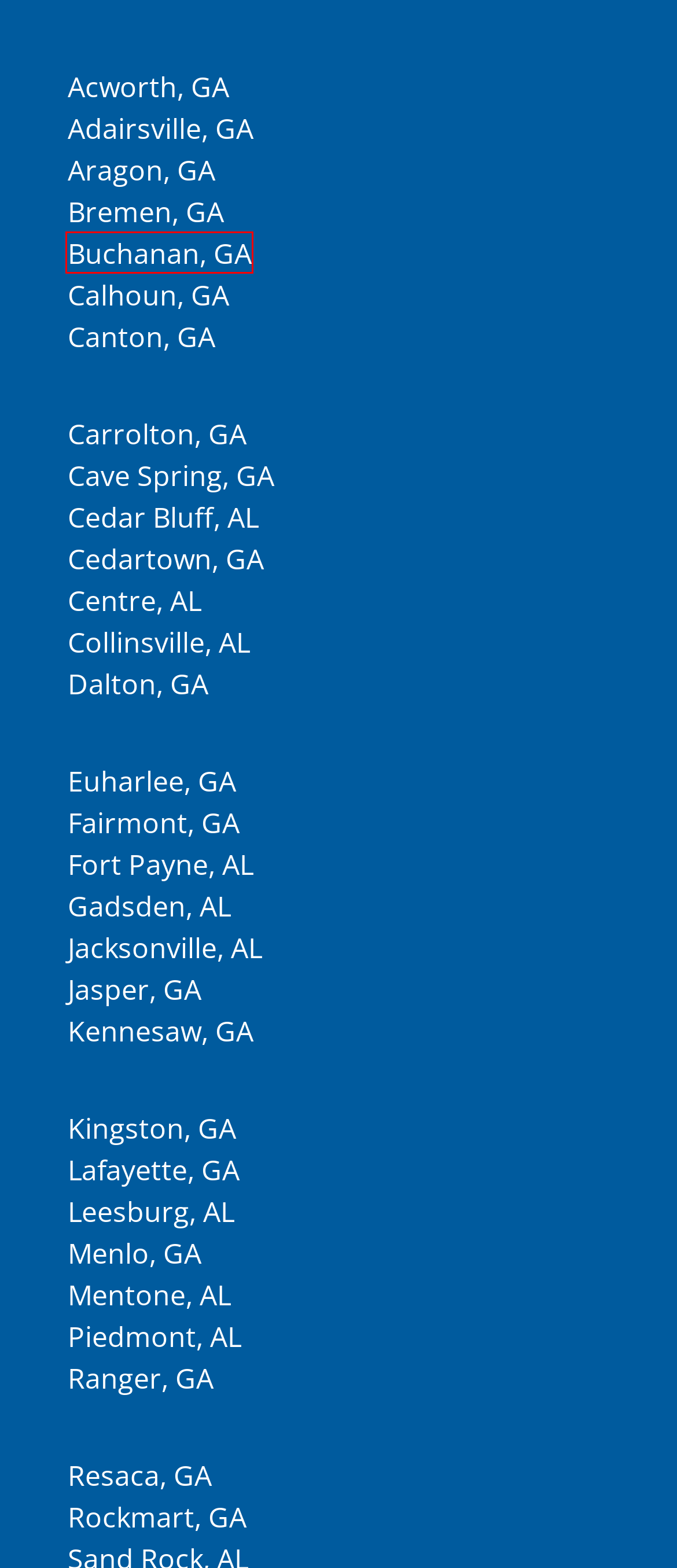You have a screenshot of a webpage, and a red bounding box highlights an element. Select the webpage description that best fits the new page after clicking the element within the bounding box. Options are:
A. Best Plastic Surgeon near Collinsville, AL » Horizons Plastic Surgery
B. Best Plastic Surgeon near Buchanan, GA » Horizons Plastic Surgery
C. Best Plastic Surgeon near Jasper, GA » Horizons Plastic Surgery
D. Best Plastic Surgeon near Acworth, GA » Horizons Plastic Surgery
E. Best Plastic Surgeon near Kennesaw, GA » Horizons Plastic Surgery
F. Best Plastic Surgeon near Euharlee, GA » Horizons Plastic Surgery
G. Best Plastic Surgeon near Centre, AL » Horizons Plastic Surgery
H. Best Plastic Surgeon near Adairsville, GA » Horizons Plastic Surgery

B